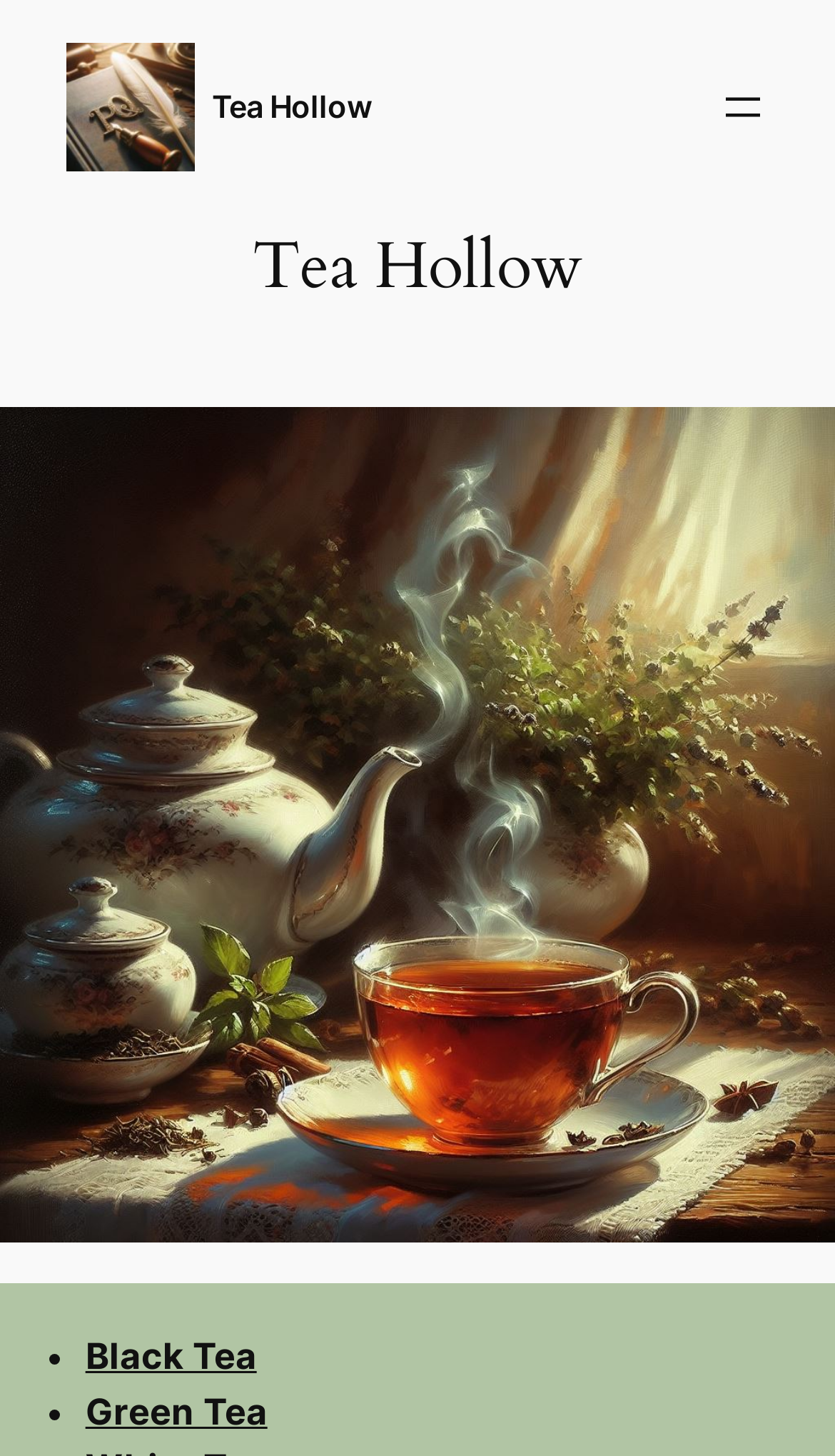Please reply with a single word or brief phrase to the question: 
How many types of tea are listed?

2